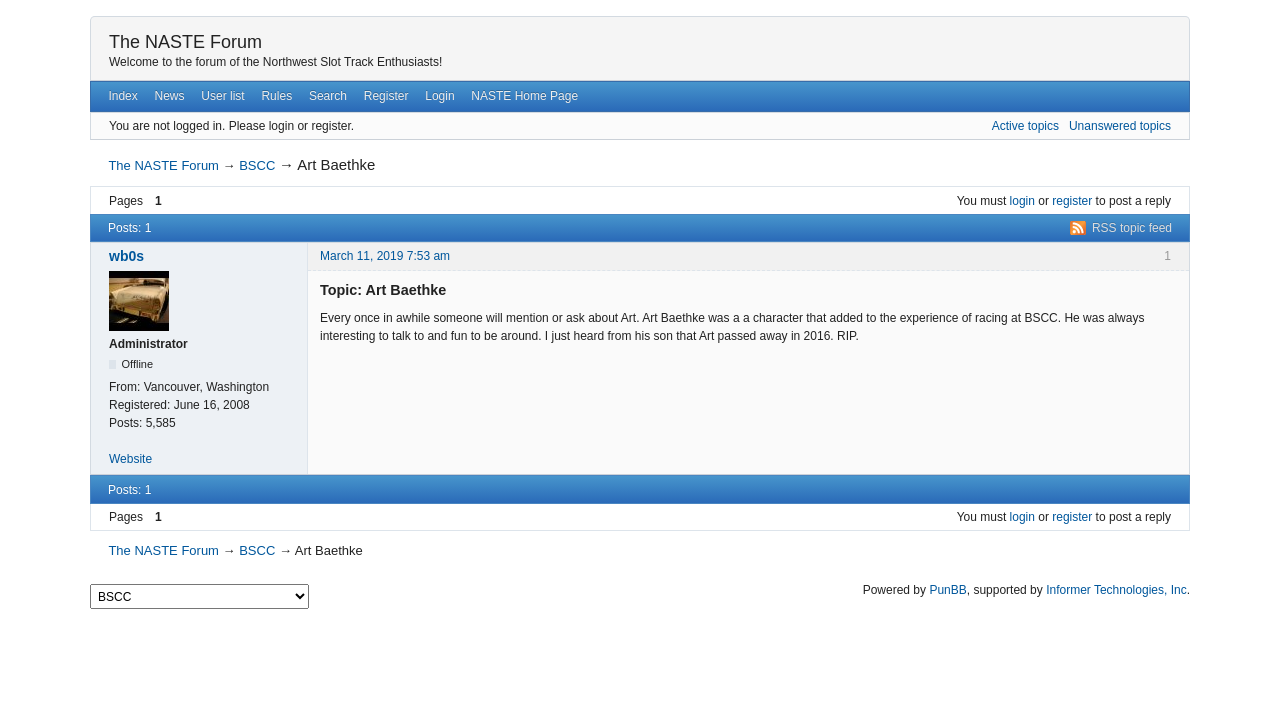Explain the webpage's design and content in an elaborate manner.

This webpage is a forum page dedicated to Art Baethke, a character from BSCC (Northwest Slot Track Enthusiasts). At the top, there is a navigation menu with links to "The NASTE Forum", "Index", "News", "User list", "Rules", "Search", "Register", "Login", and "NASTE Home Page". Below this menu, there is a welcome message and a notification that the user is not logged in, with options to login or register.

On the left side, there is a section with links to "Active topics" and "Unanswered topics". Below this, there is a heading "Posts: 1" followed by a topic titled "Art Baethke" with a post from a user named wb0s. The post is a tribute to Art Baethke, mentioning that he passed away in 2016. The user's profile information, including their avatar, username, and registration date, is displayed below the post.

On the right side, there is a section with links to "Pages" and a notification that the user must login or register to post a reply. At the bottom of the page, there is a footer with links to "The NASTE Forum", "BSCC", and "Art Baethke", as well as a copyright notice and a mention of the forum software used, PunBB.